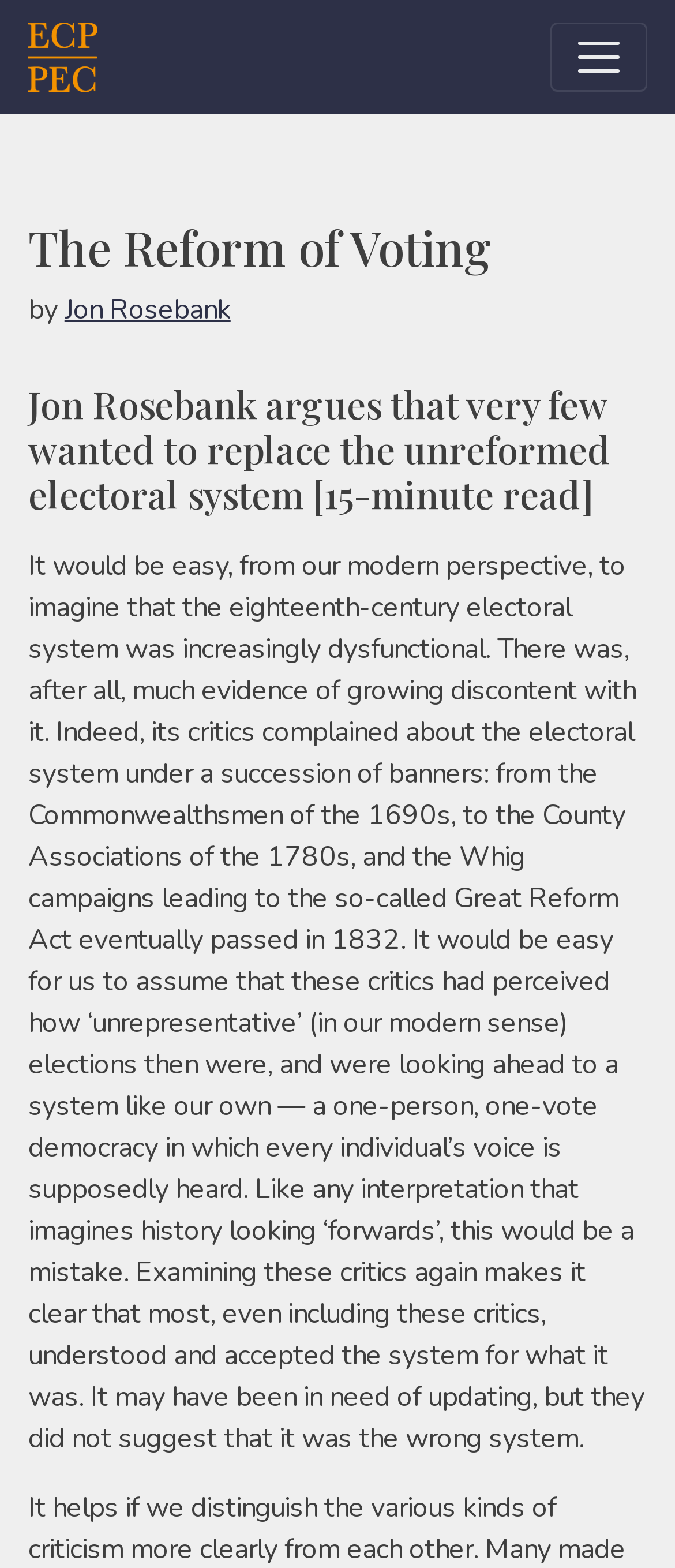Identify the bounding box of the UI element that matches this description: "Jon Rosebank".

[0.096, 0.186, 0.342, 0.21]